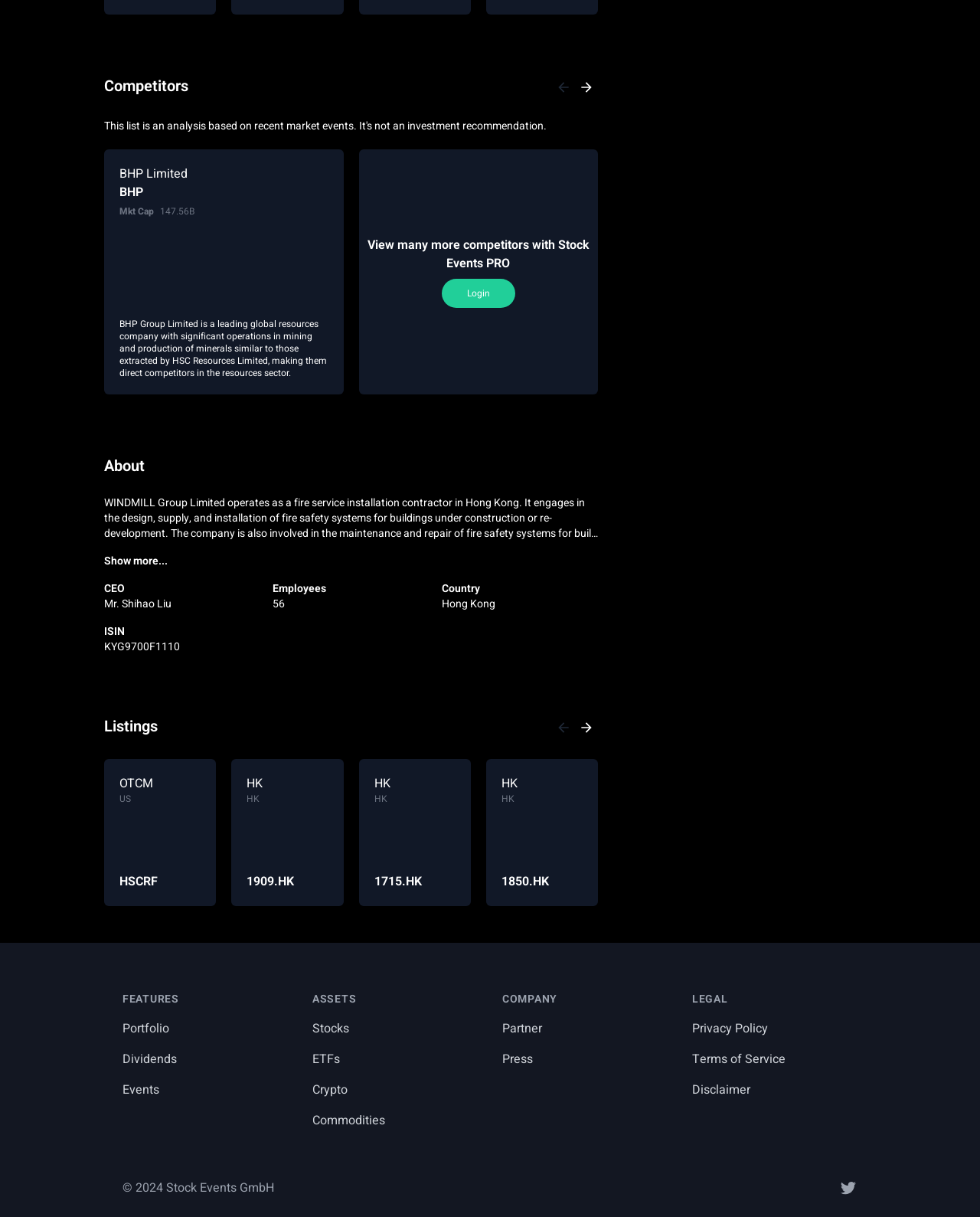In which country is WINDMILL Group Limited based?
Answer the question based on the image using a single word or a brief phrase.

Hong Kong